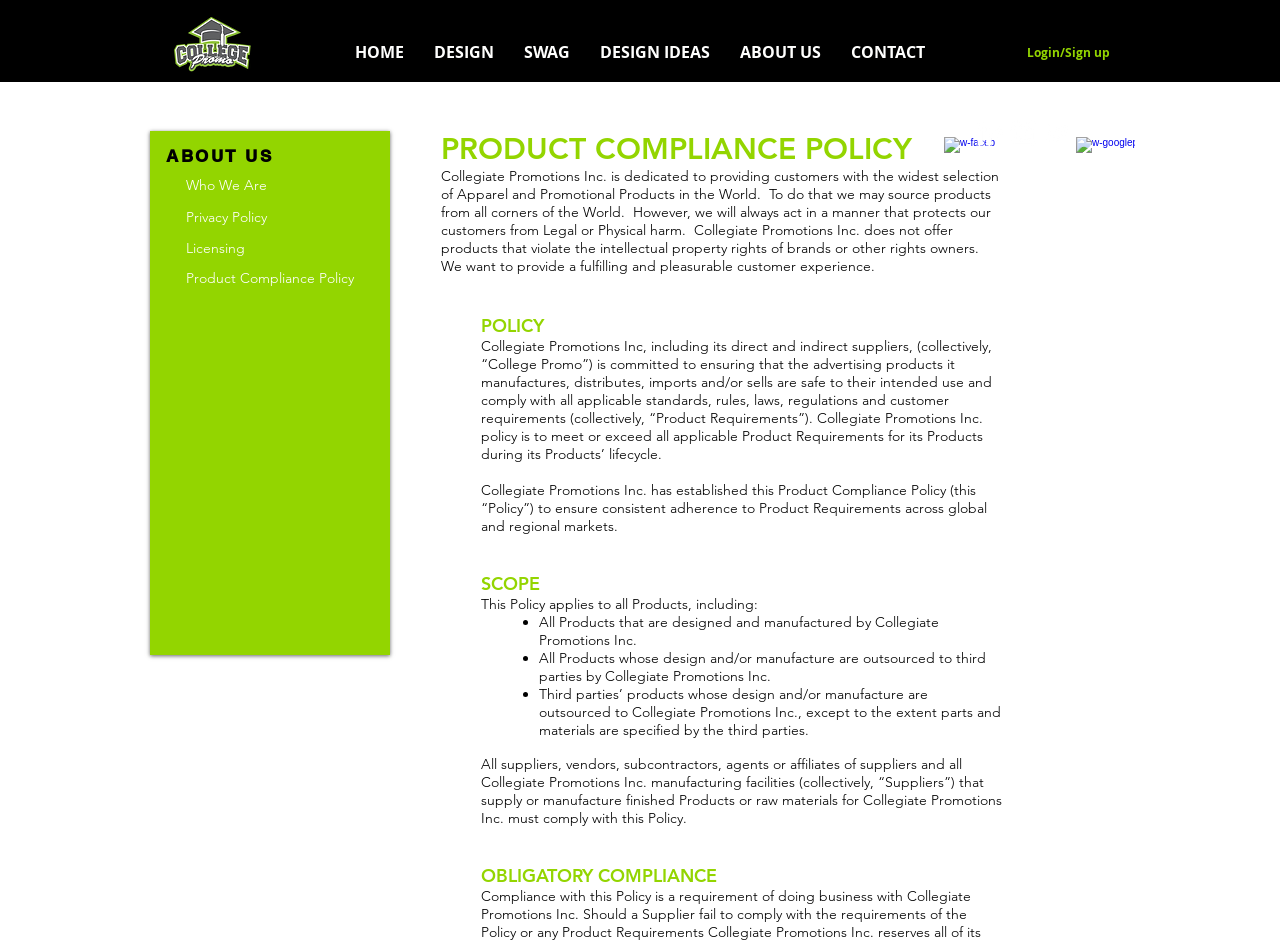What types of products does the company manufacture?
Using the image, answer in one word or phrase.

Apparel and promotional products